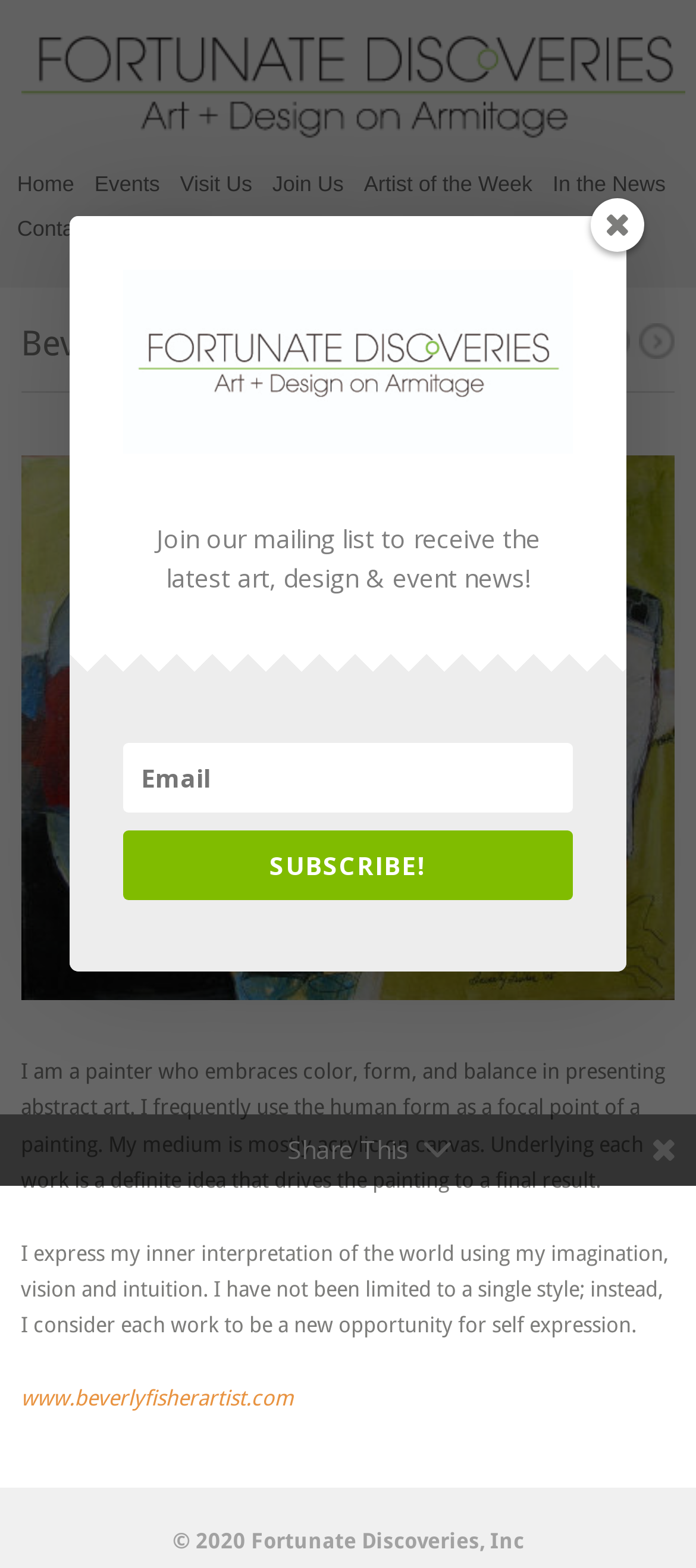Please find the bounding box coordinates of the element that you should click to achieve the following instruction: "Click on the 'Home' link". The coordinates should be presented as four float numbers between 0 and 1: [left, top, right, bottom].

[0.025, 0.104, 0.107, 0.132]